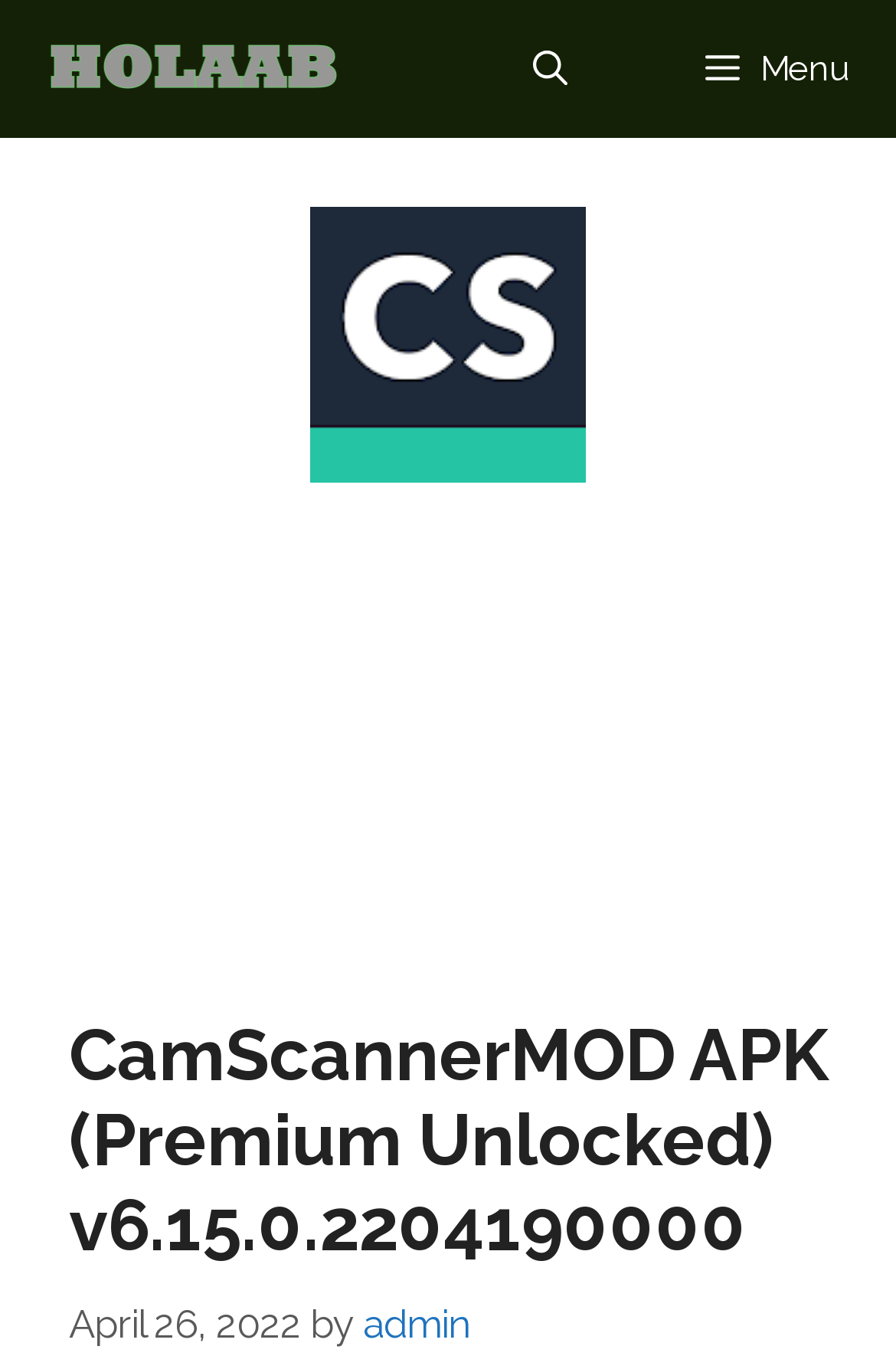Identify and generate the primary title of the webpage.

CamScannerMOD APK (Premium Unlocked) v6.15.0.2204190000